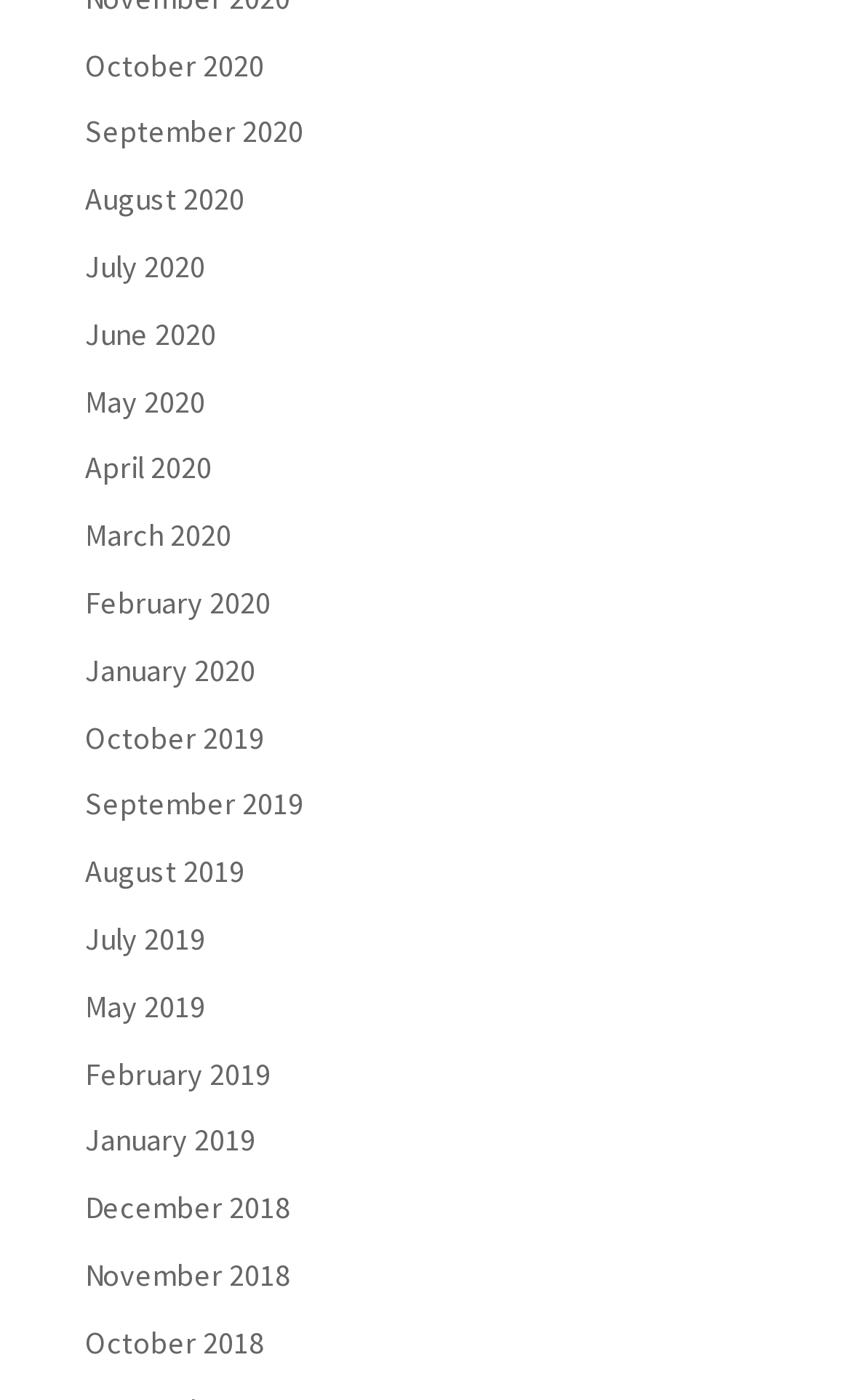How many links are there for the year 2020?
Based on the image, answer the question with as much detail as possible.

I counted the number of links for the year 2020 and found 6 links, each representing a month from January to June.